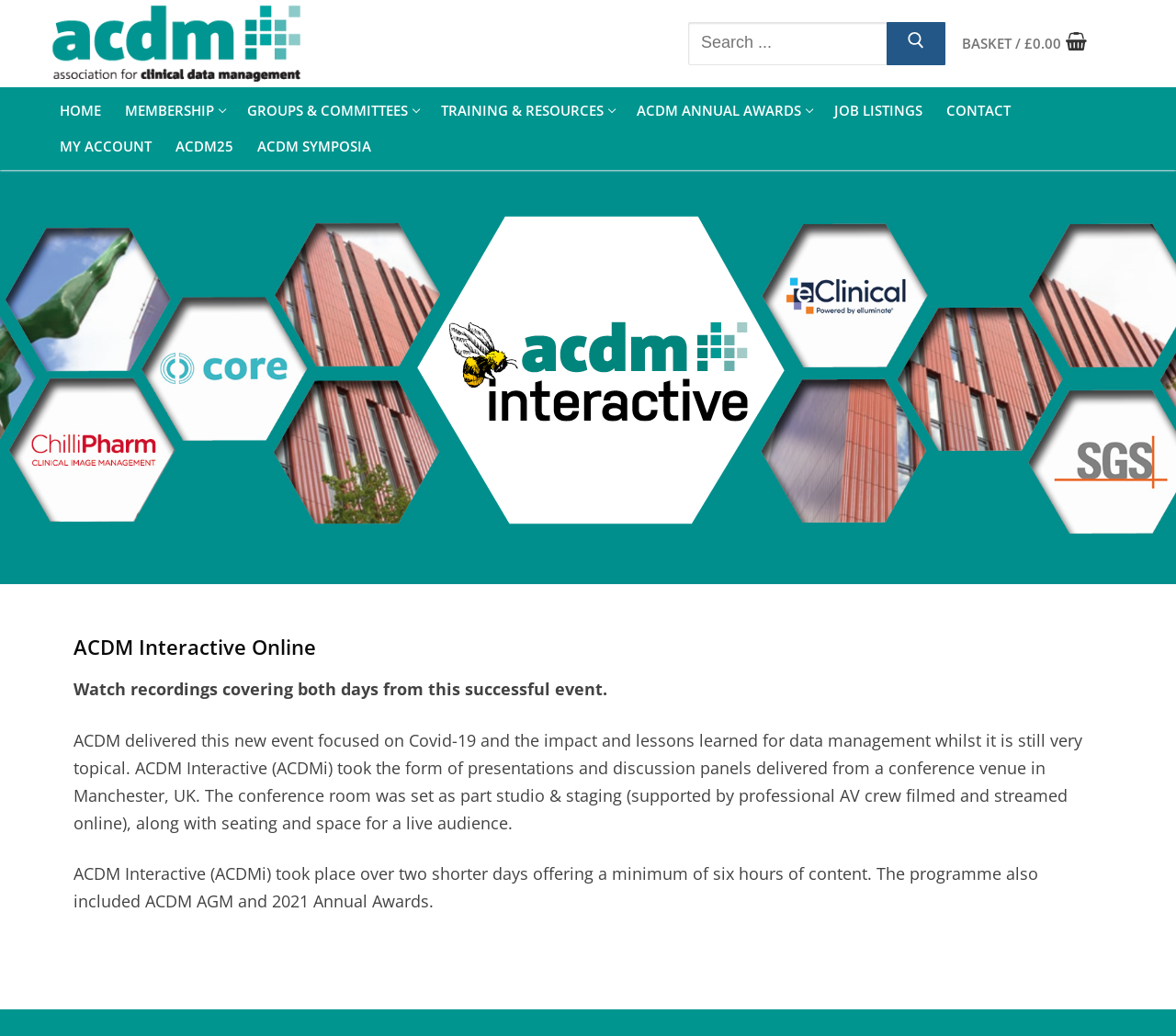Highlight the bounding box coordinates of the element that should be clicked to carry out the following instruction: "View basket". The coordinates must be given as four float numbers ranging from 0 to 1, i.e., [left, top, right, bottom].

[0.818, 0.031, 0.926, 0.054]